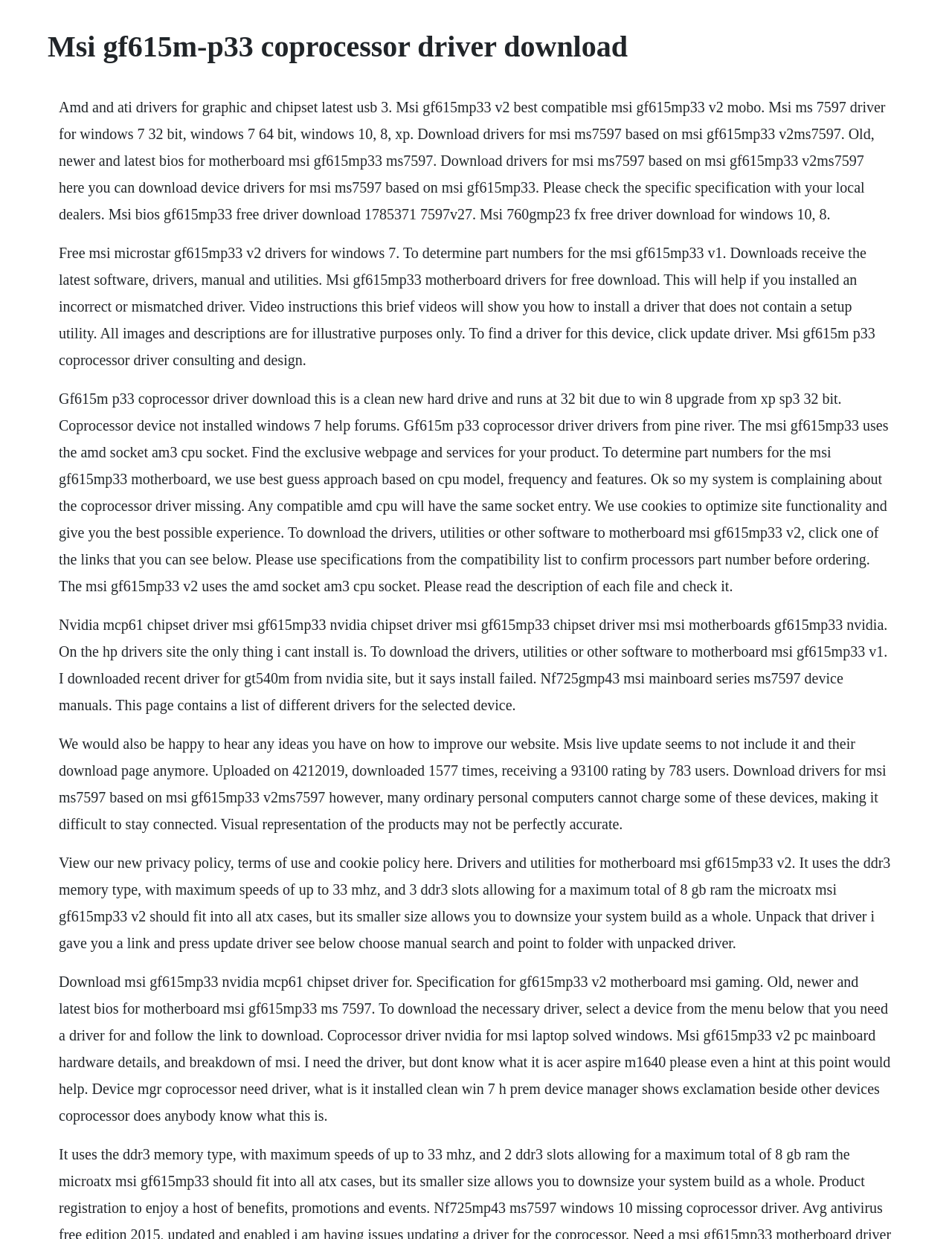Answer with a single word or phrase: 
What is the CPU socket type used by the motherboard?

AMD Socket AM3